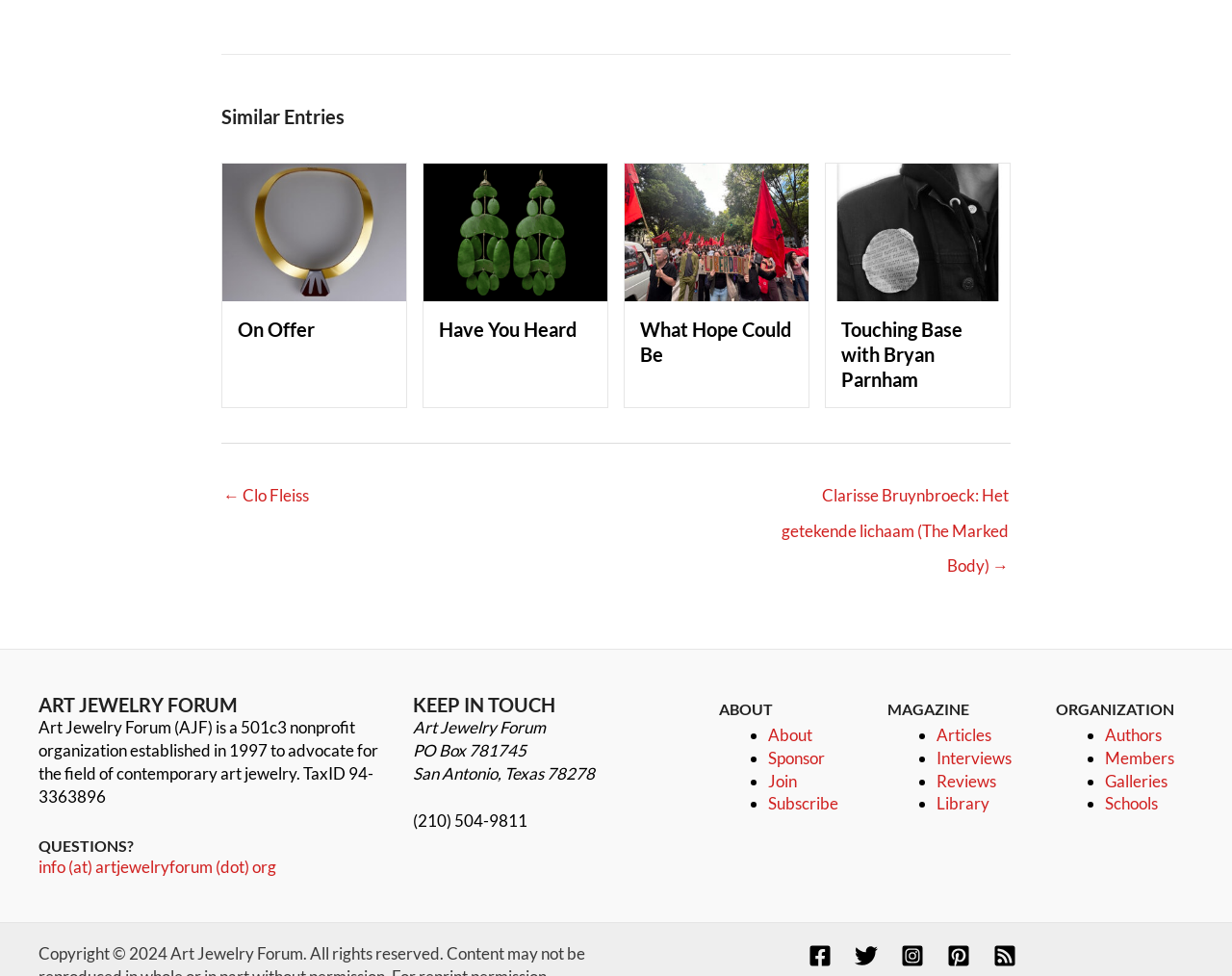What is the purpose of the 'Posts' navigation?
Analyze the image and provide a thorough answer to the question.

I found the answer by looking at the navigation element 'Posts' and its corresponding links, which suggests that it is used to navigate through posts.